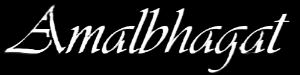Describe the image with as much detail as possible.

The image features the stylized text "Amalbhagat," which serves as the logo for the website amalbhagat.com. The text is presented in an elegant script style, set against a solid black background that enhances its visibility and artistic appeal. This logo represents the author's personal brand, likely associated with tech blogs and insights, as indicated by the broader content of the webpage discussing topics like VMware NSX, a network virtualization and security platform. The design reflects a modern and professional aesthetic, inviting visitors to explore the site further for information and resources related to technology.